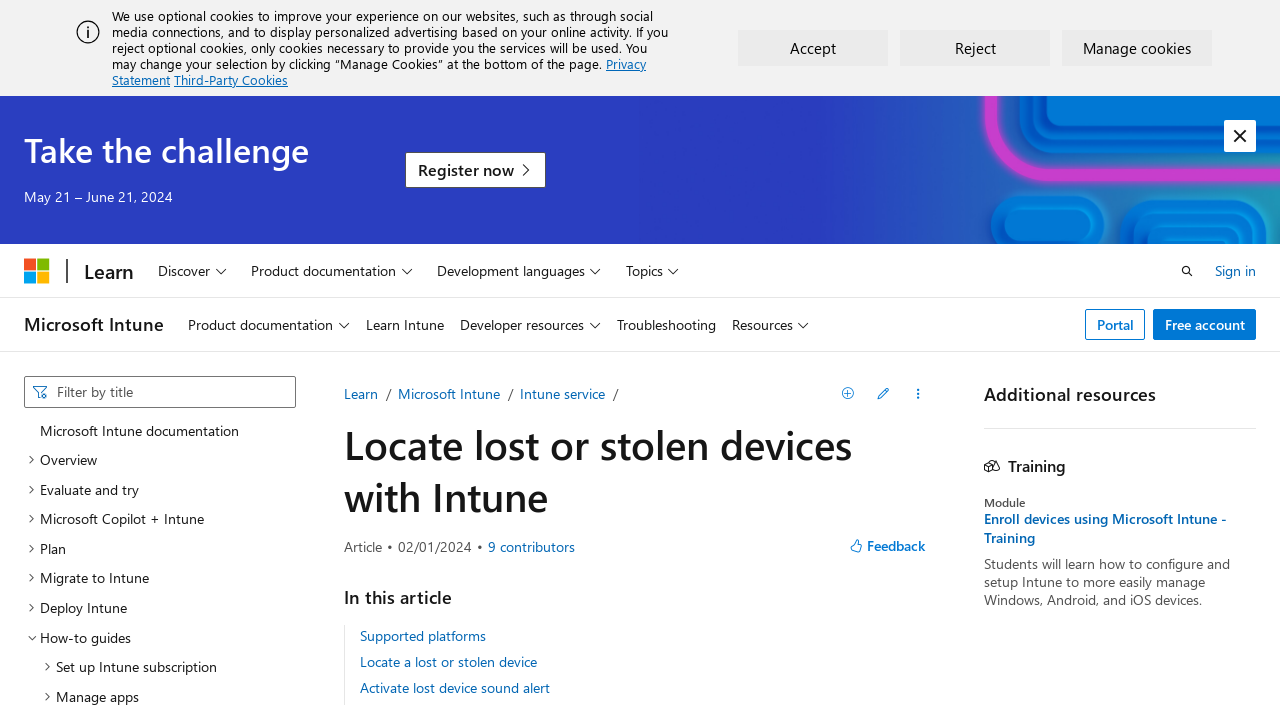Can you extract the primary headline text from the webpage?

Locate lost or stolen devices with Intune